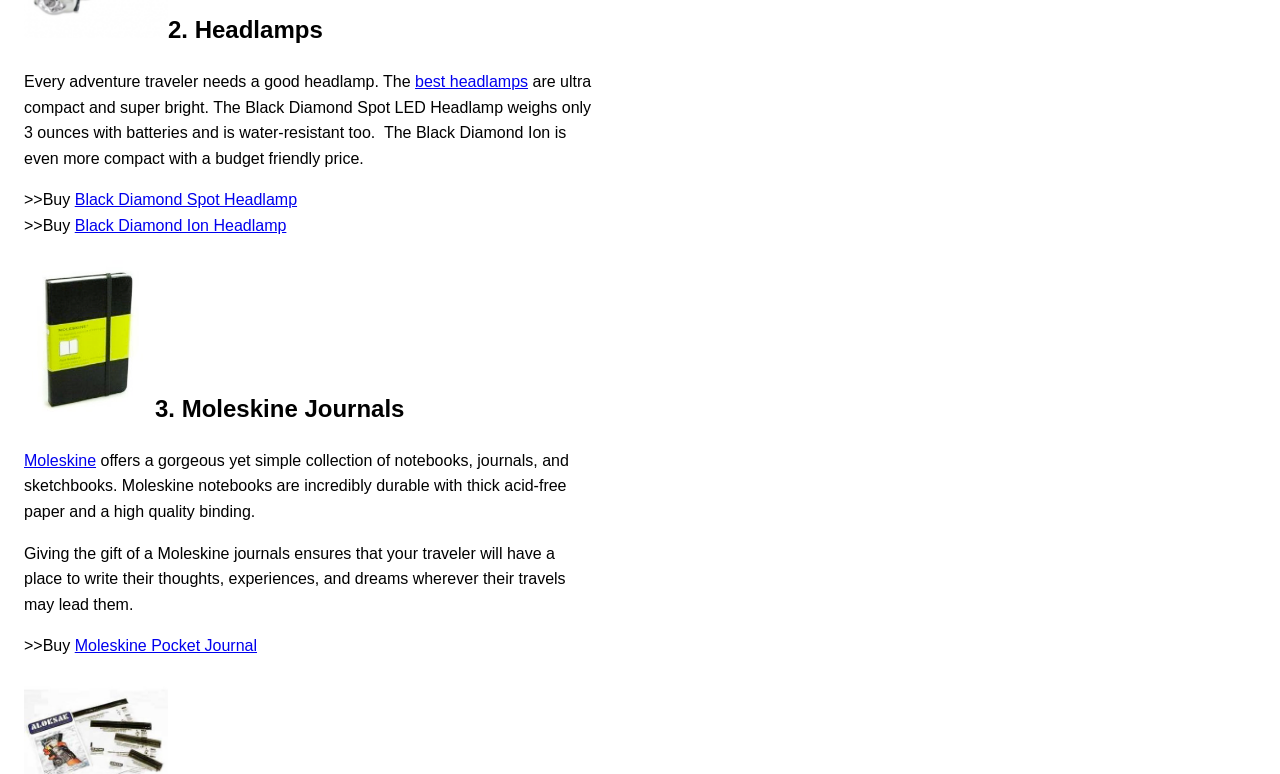What is the purpose of a Moleskine journal?
Look at the image and respond with a one-word or short phrase answer.

to write thoughts and experiences